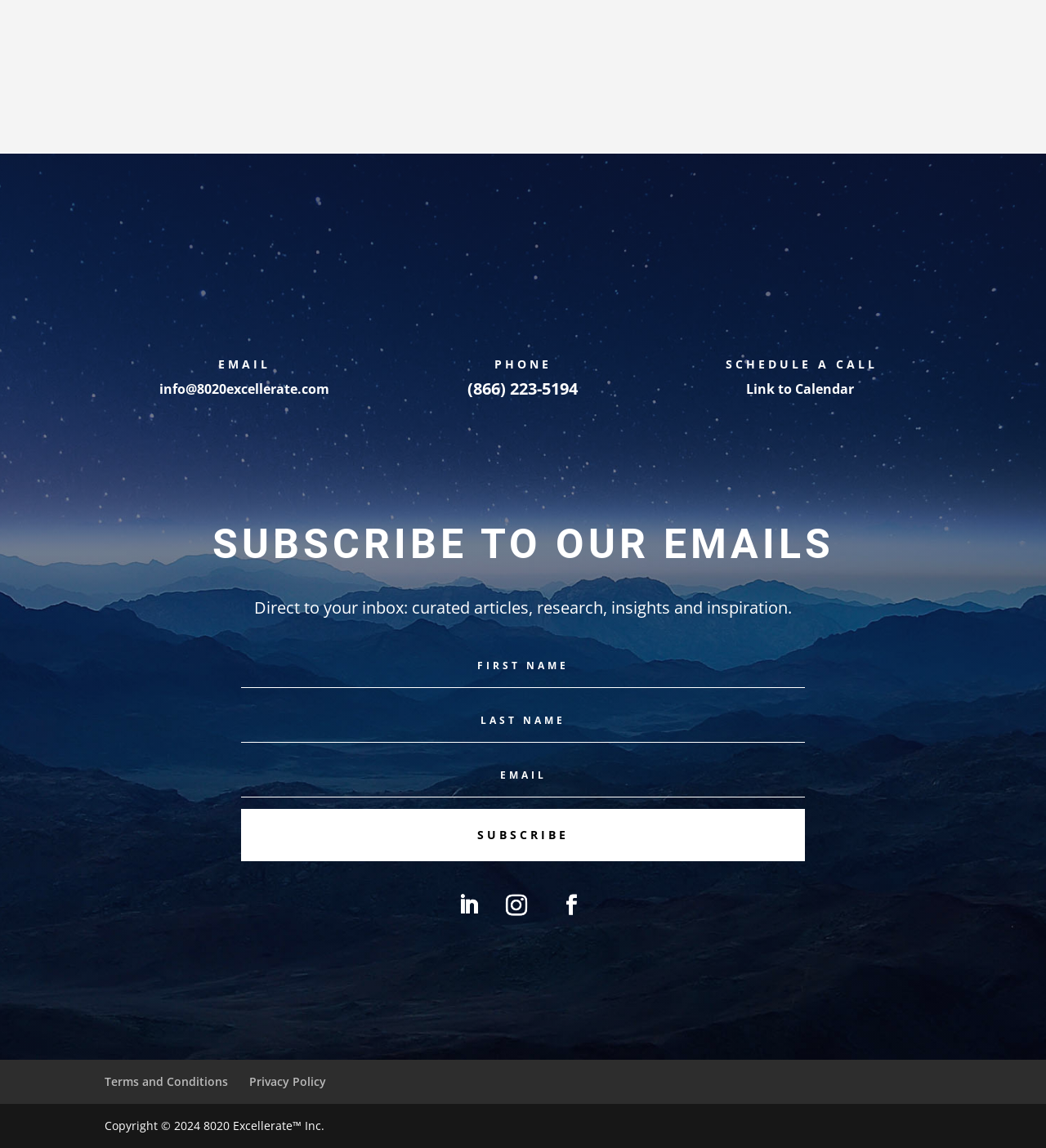Identify the bounding box coordinates of the region that needs to be clicked to carry out this instruction: "Subscribe to emails". Provide these coordinates as four float numbers ranging from 0 to 1, i.e., [left, top, right, bottom].

[0.23, 0.704, 0.77, 0.75]